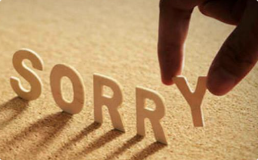What is the hand doing to the letter 'Y'? Analyze the screenshot and reply with just one word or a short phrase.

Pinching it